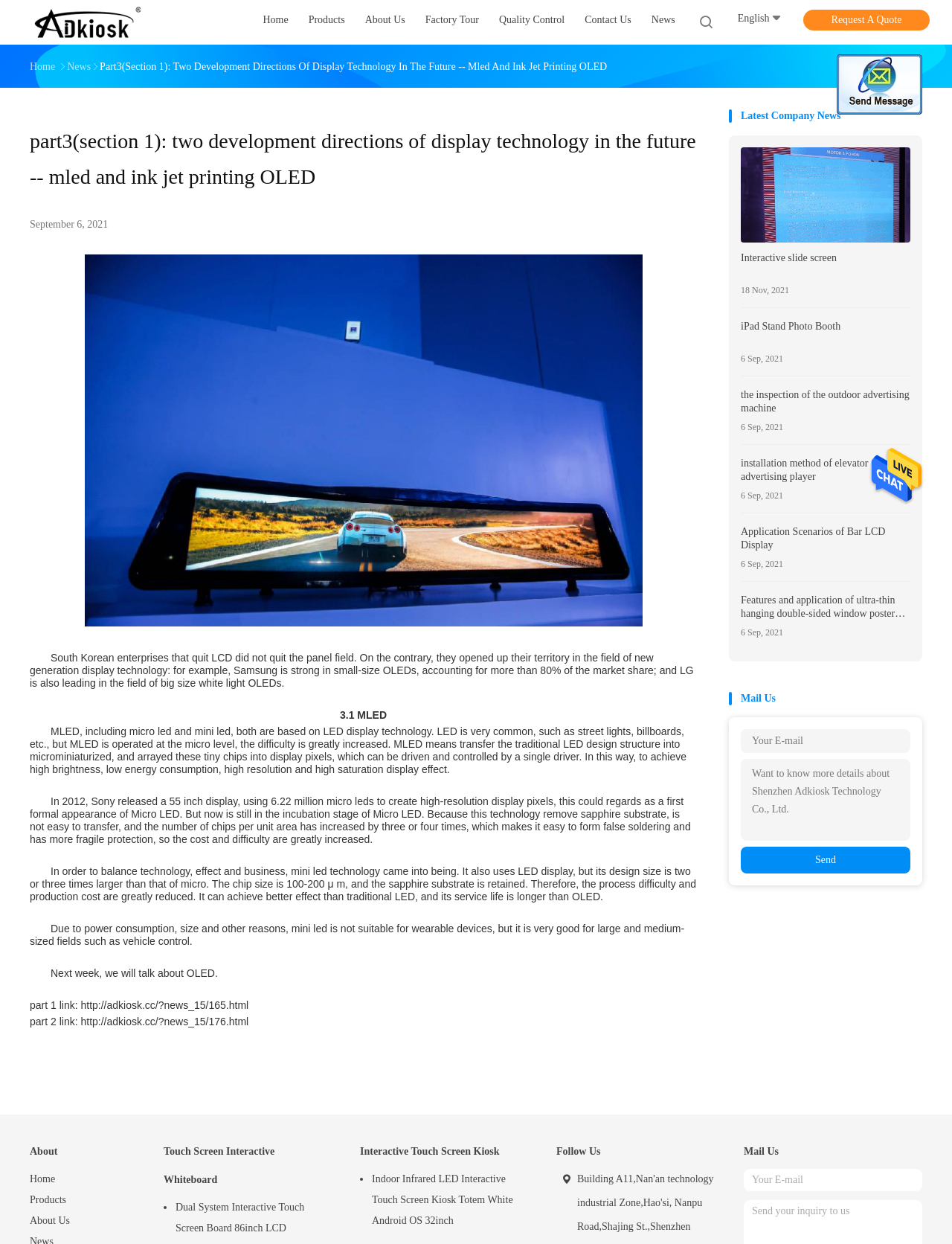What is the purpose of the 'Leave a Message' section?
Using the visual information, respond with a single word or phrase.

To contact the company